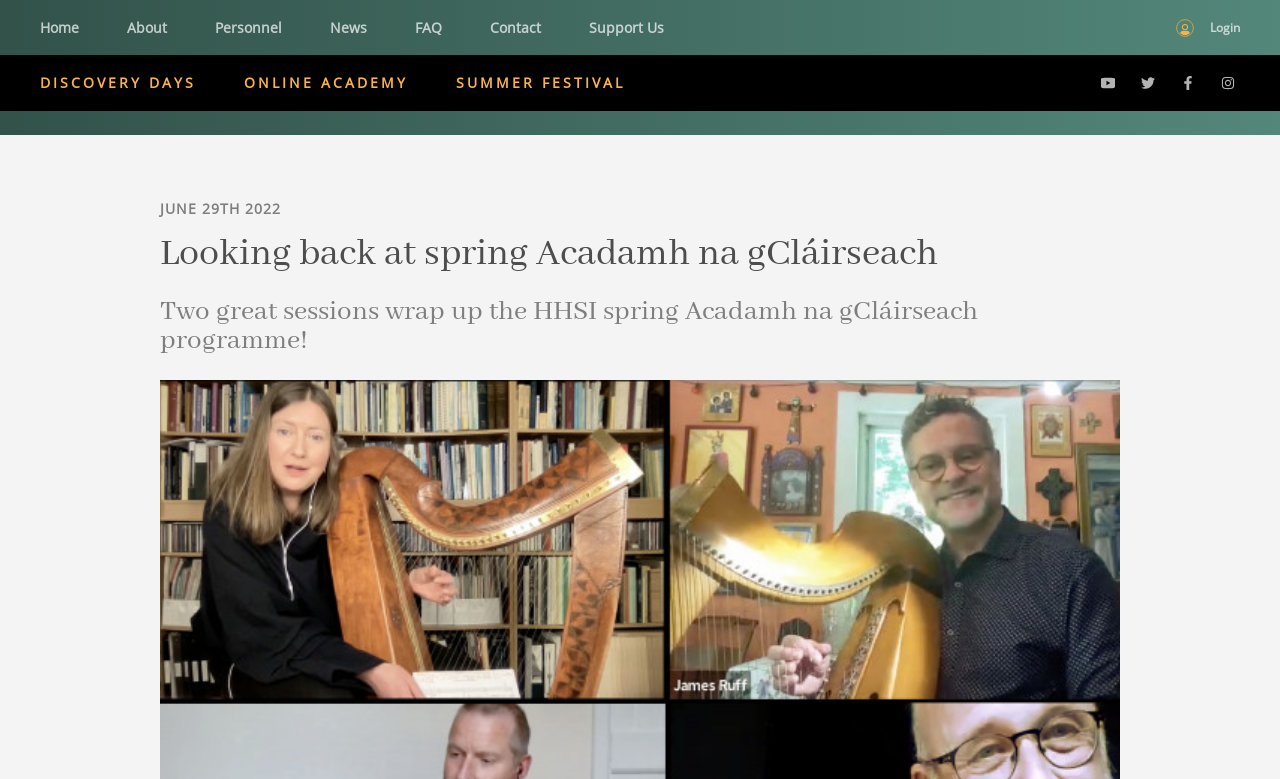How many social media links are there?
Using the image as a reference, answer the question in detail.

I found three links with corresponding images, which are likely social media links, specifically Facebook, Facebook, and Instagram.